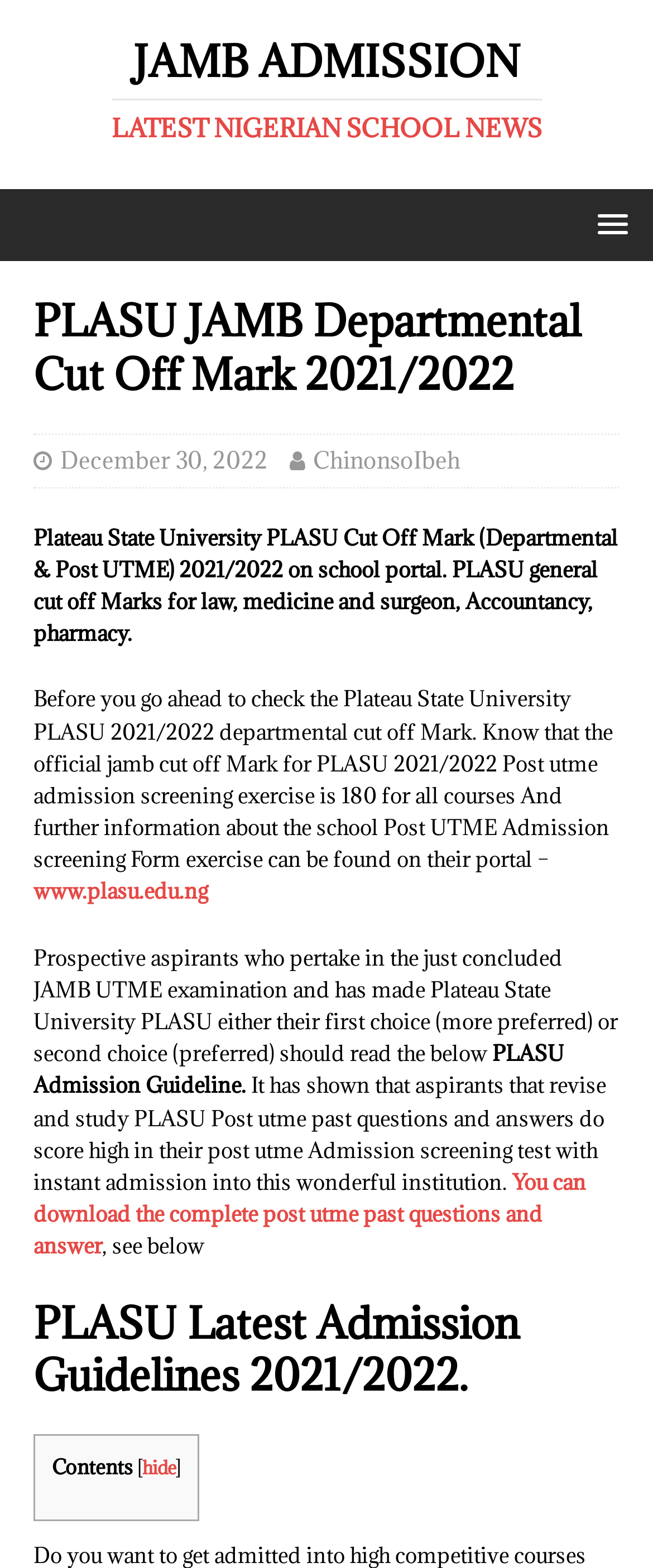What is the website of Plateau State University?
Provide a one-word or short-phrase answer based on the image.

www.plasu.edu.ng